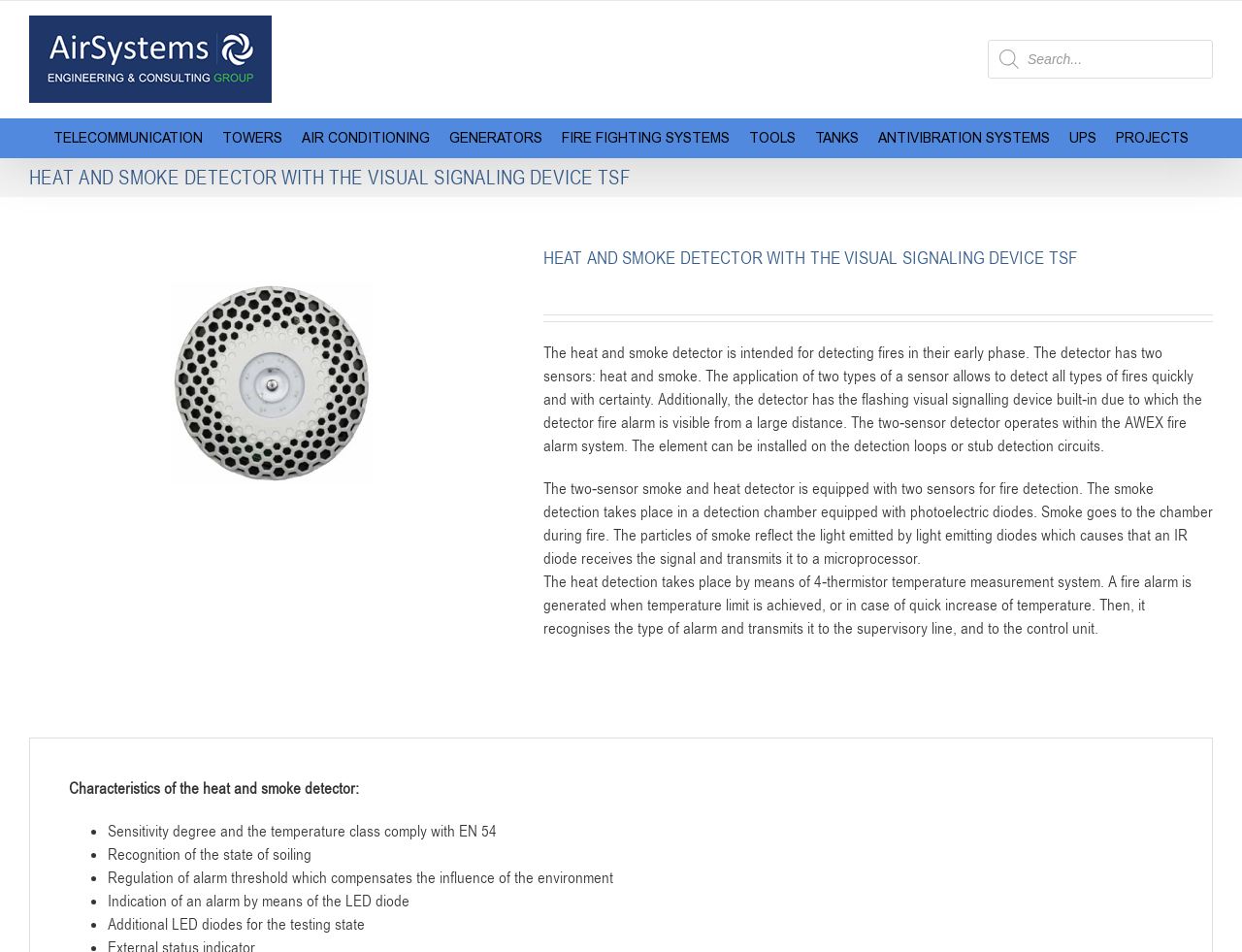Identify and generate the primary title of the webpage.

HEAT AND SMOKE DETECTOR WITH THE VISUAL SIGNALING DEVICE TSF